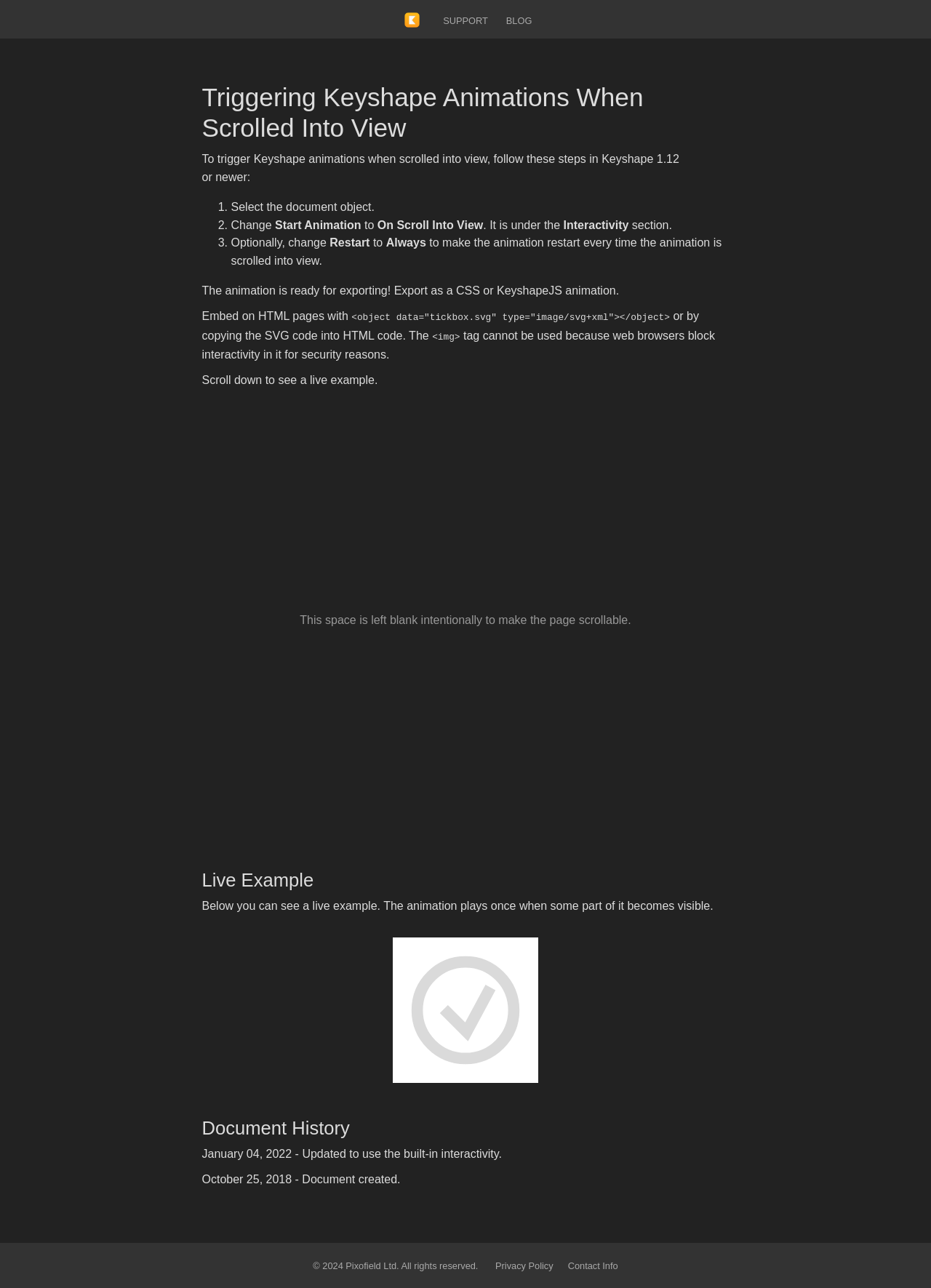What is the reason why the img tag cannot be used?
Refer to the image and provide a one-word or short phrase answer.

Security reasons